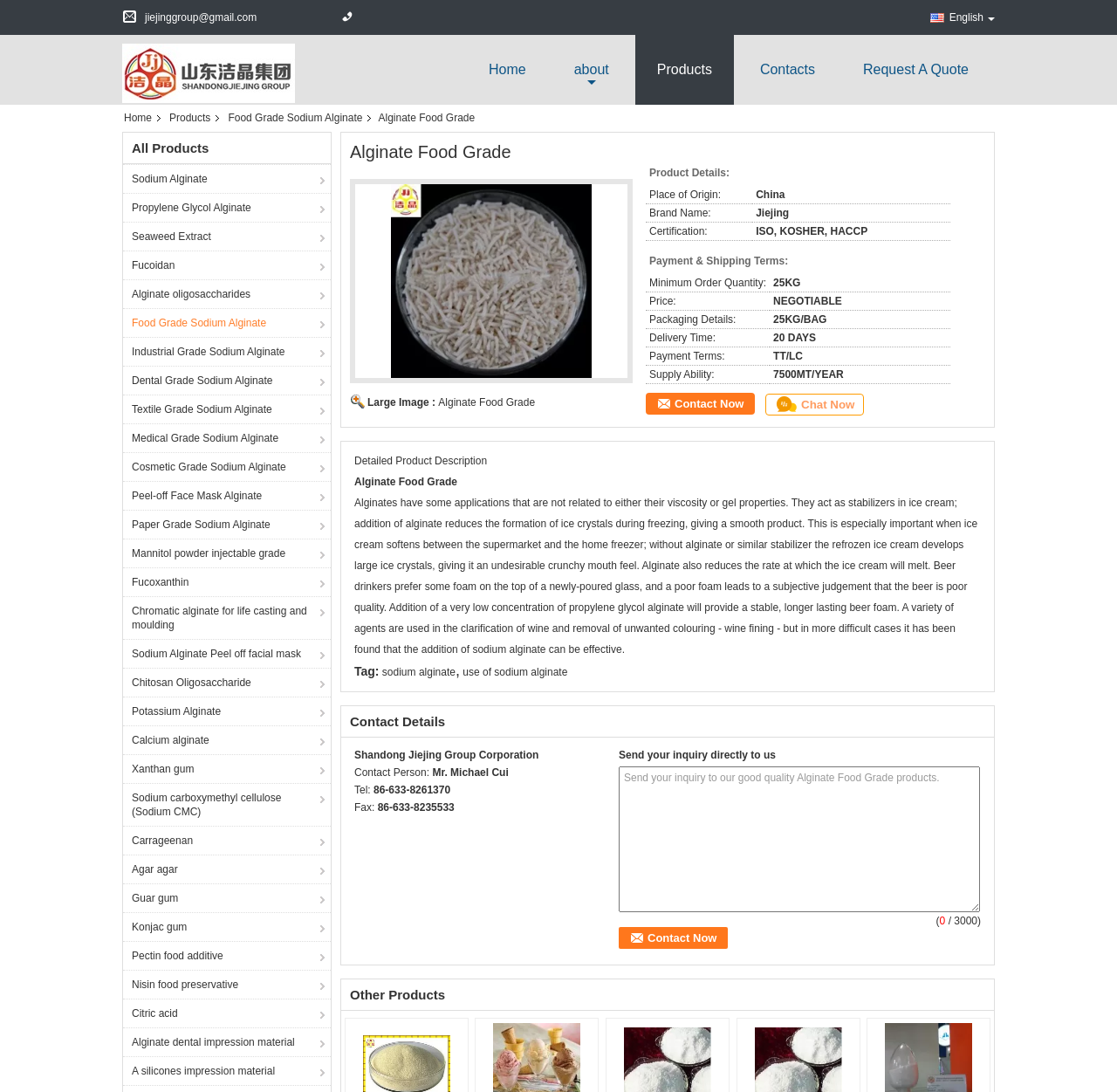Locate the bounding box coordinates of the element I should click to achieve the following instruction: "Contact the supplier".

[0.578, 0.229, 0.851, 0.25]